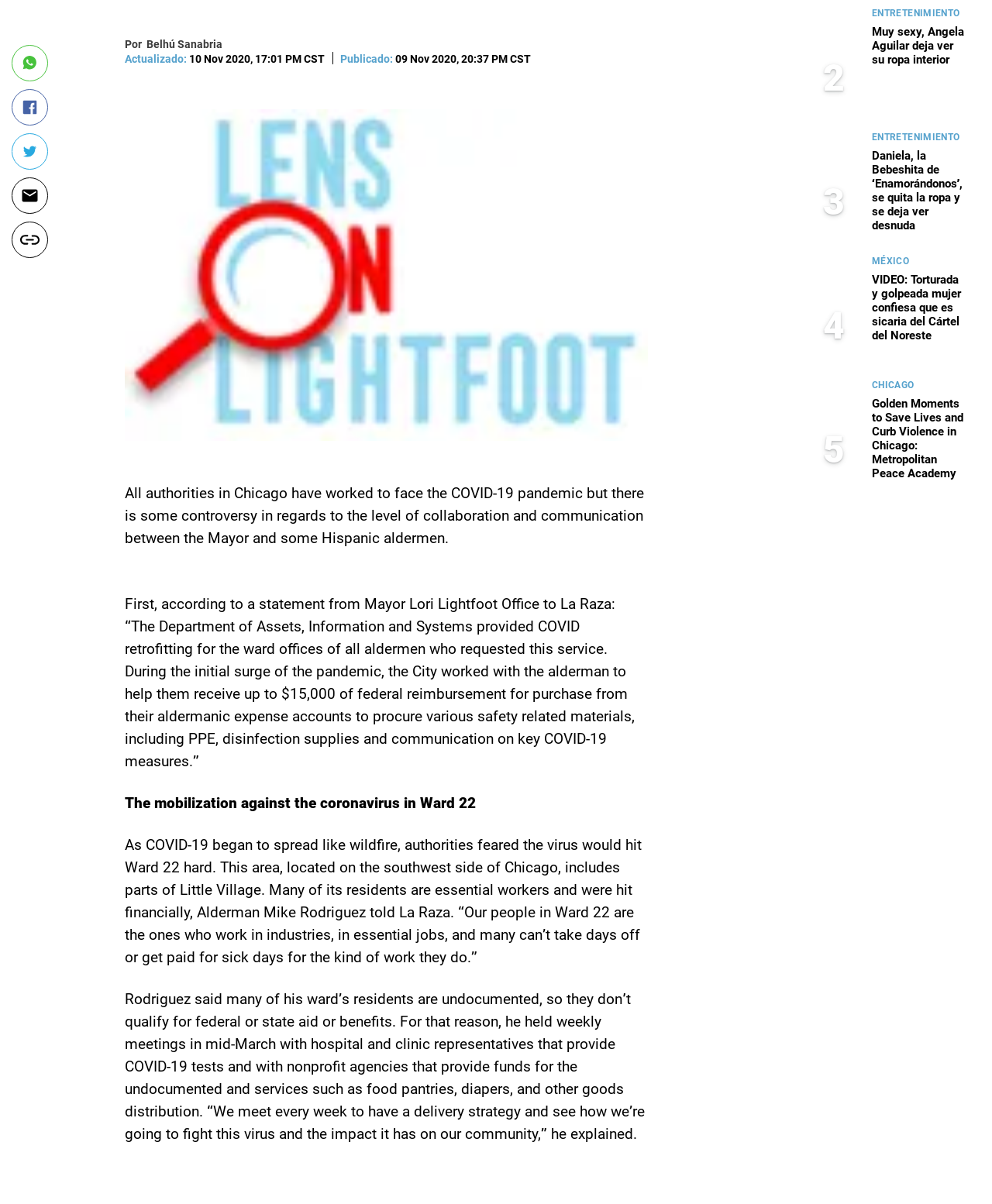Pinpoint the bounding box coordinates of the area that should be clicked to complete the following instruction: "Copy URL". The coordinates must be given as four float numbers between 0 and 1, i.e., [left, top, right, bottom].

[0.012, 0.184, 0.048, 0.214]